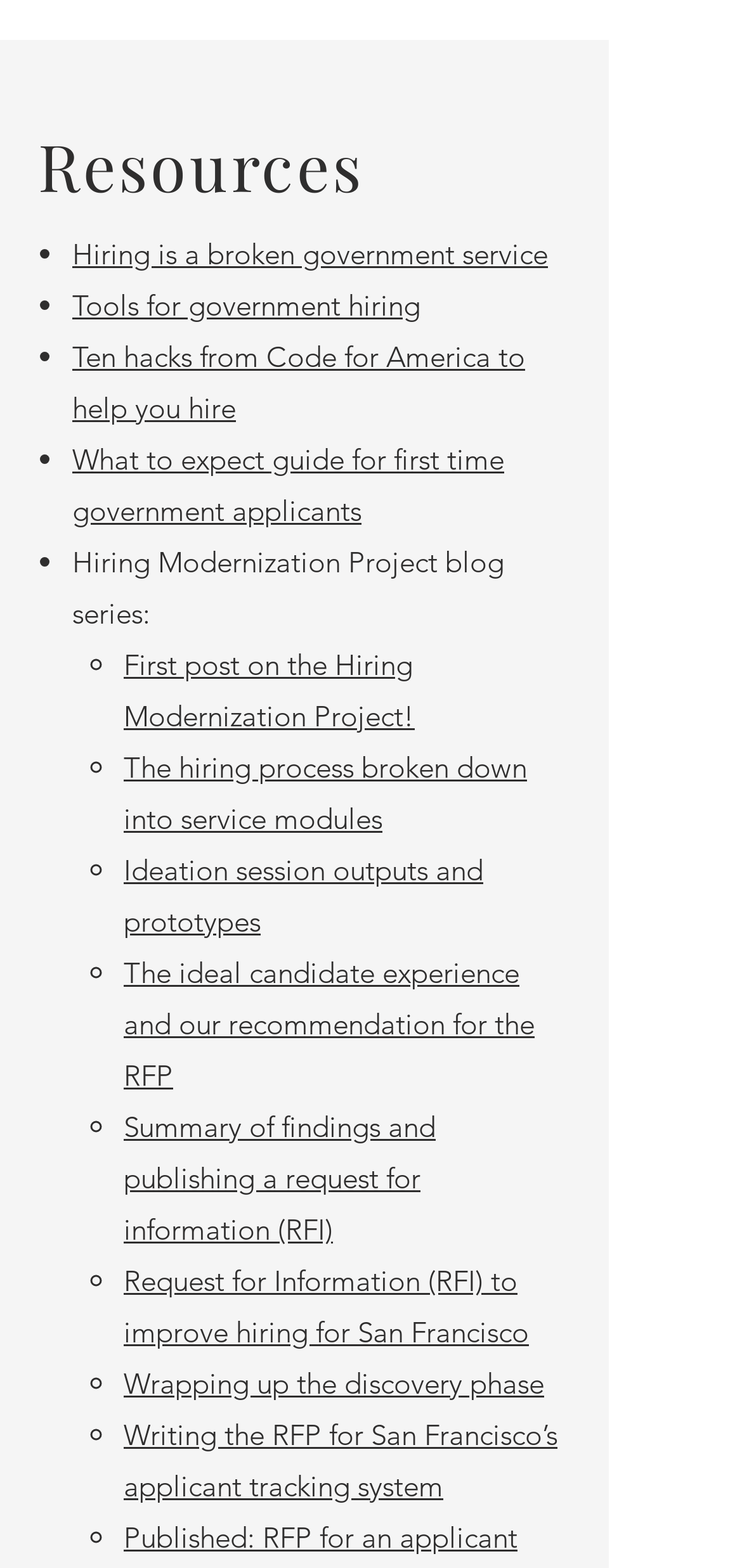What is the main topic of this webpage?
Look at the image and respond with a one-word or short-phrase answer.

Government hiring resources